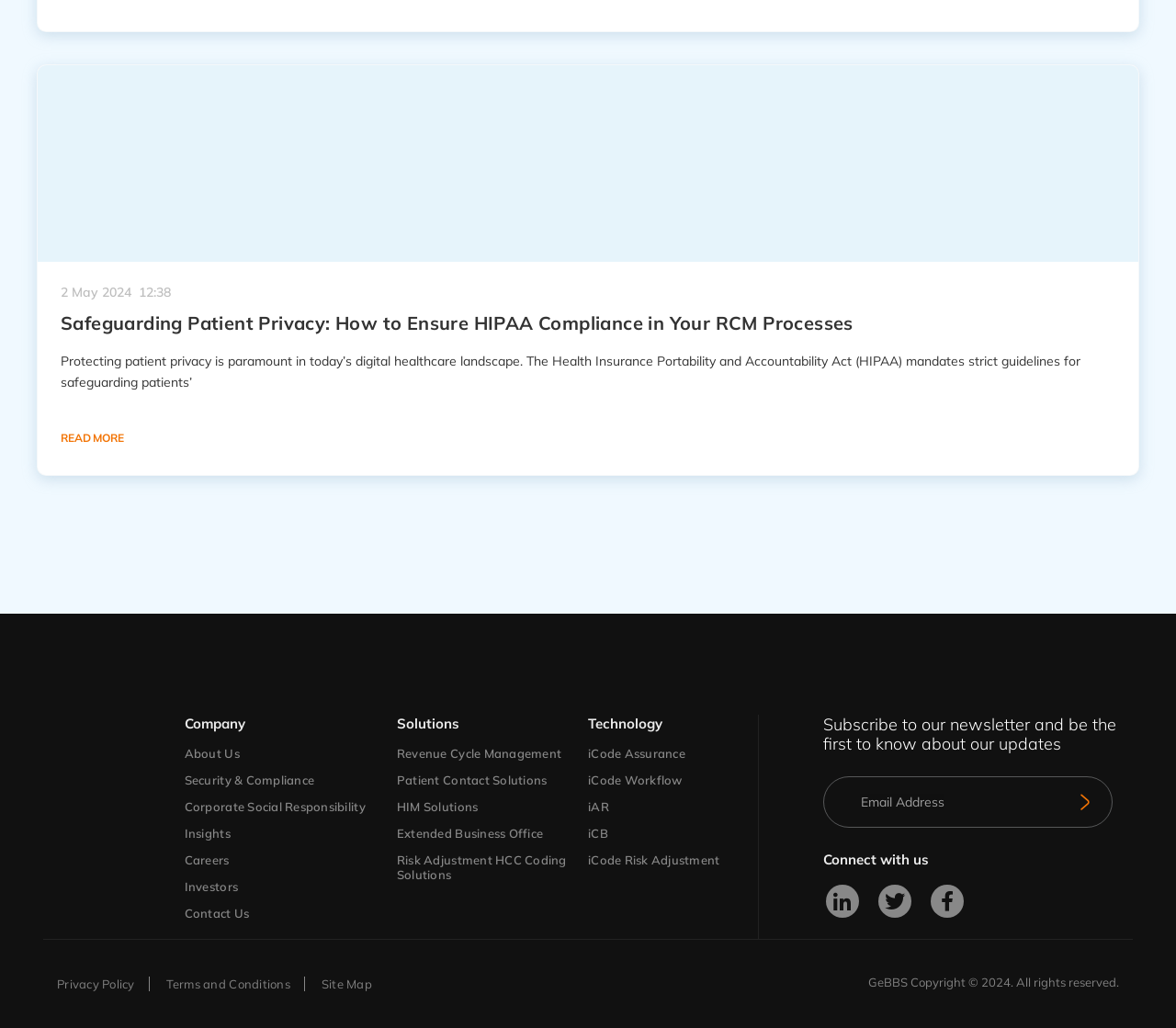Please find the bounding box coordinates of the element's region to be clicked to carry out this instruction: "Read the article about HIPAA compliance".

[0.052, 0.301, 0.948, 0.328]